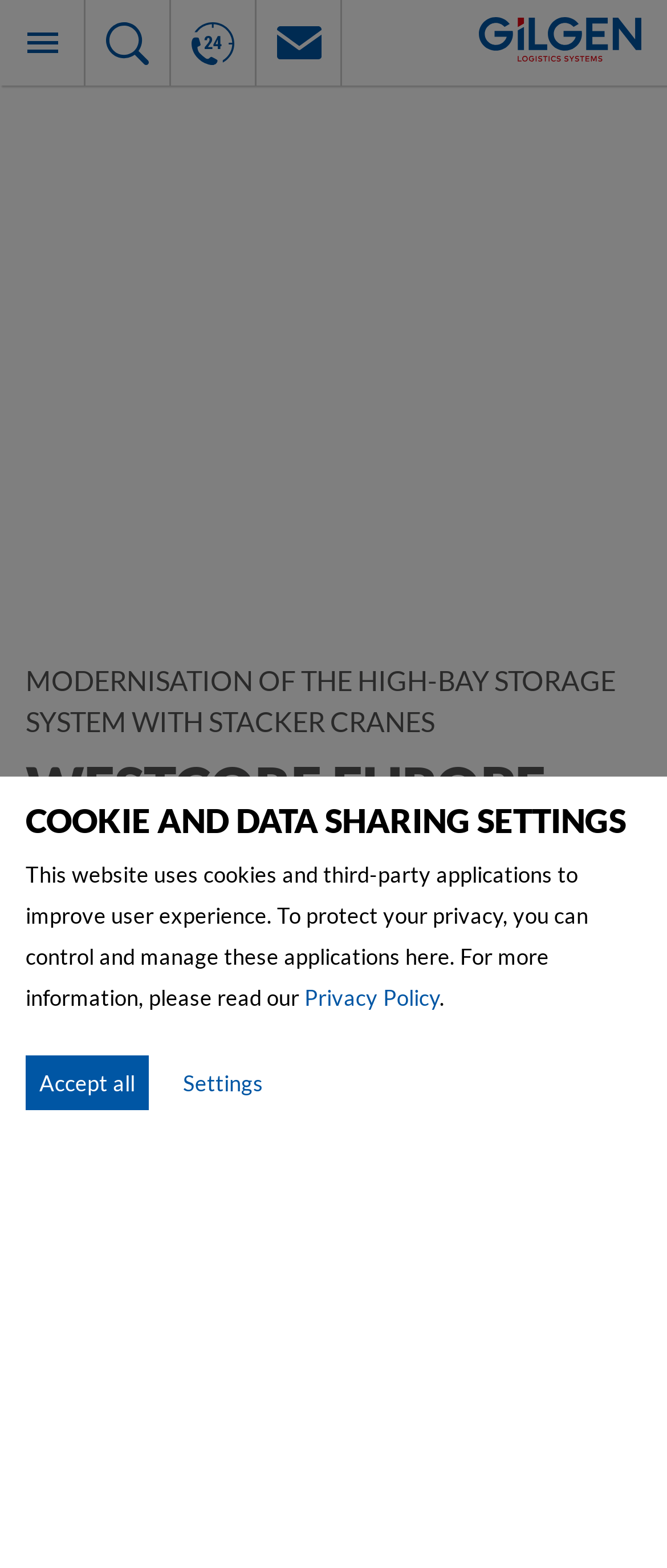Identify the bounding box coordinates of the part that should be clicked to carry out this instruction: "Go to Gilgen Logistics AG website".

[0.718, 0.011, 0.962, 0.04]